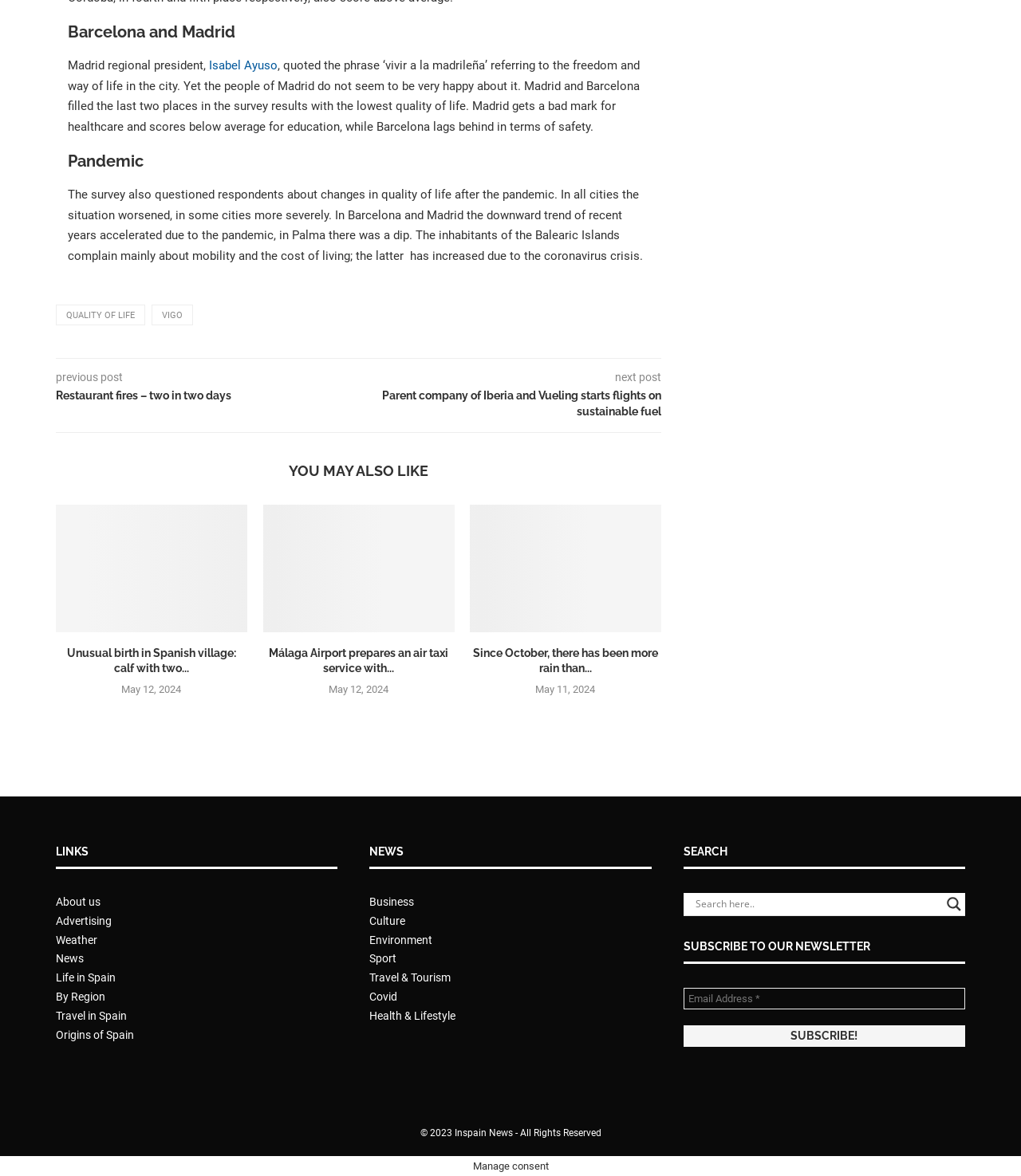Please find the bounding box coordinates in the format (top-left x, top-left y, bottom-right x, bottom-right y) for the given element description. Ensure the coordinates are floating point numbers between 0 and 1. Description: Ground Fish

None